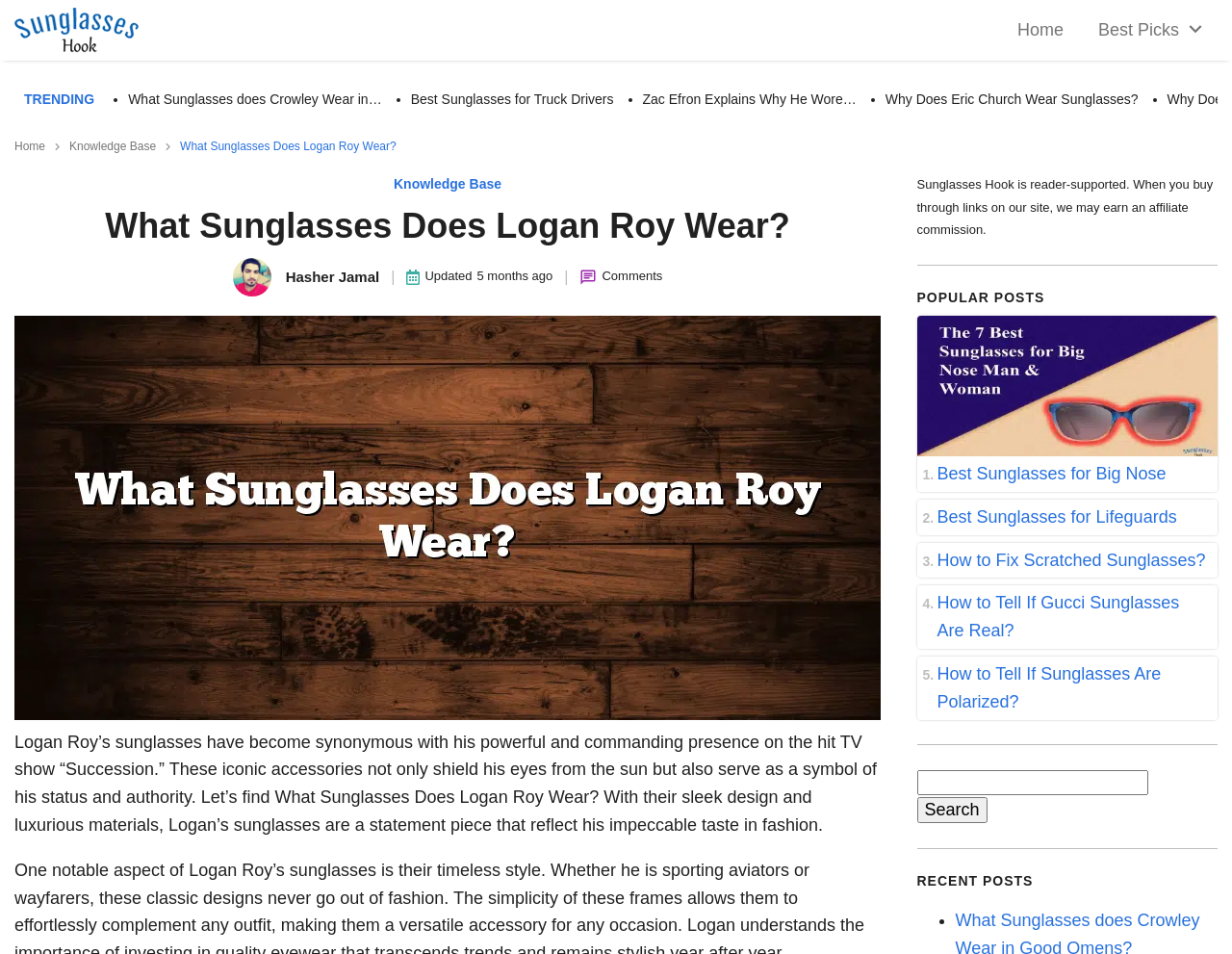What is the category of the article 'Best Sunglasses for Big Nose'?
Analyze the image and provide a thorough answer to the question.

The article 'Best Sunglasses for Big Nose' is listed under the category 'POPULAR POSTS' on the webpage. This information is found in the sidebar section of the webpage.